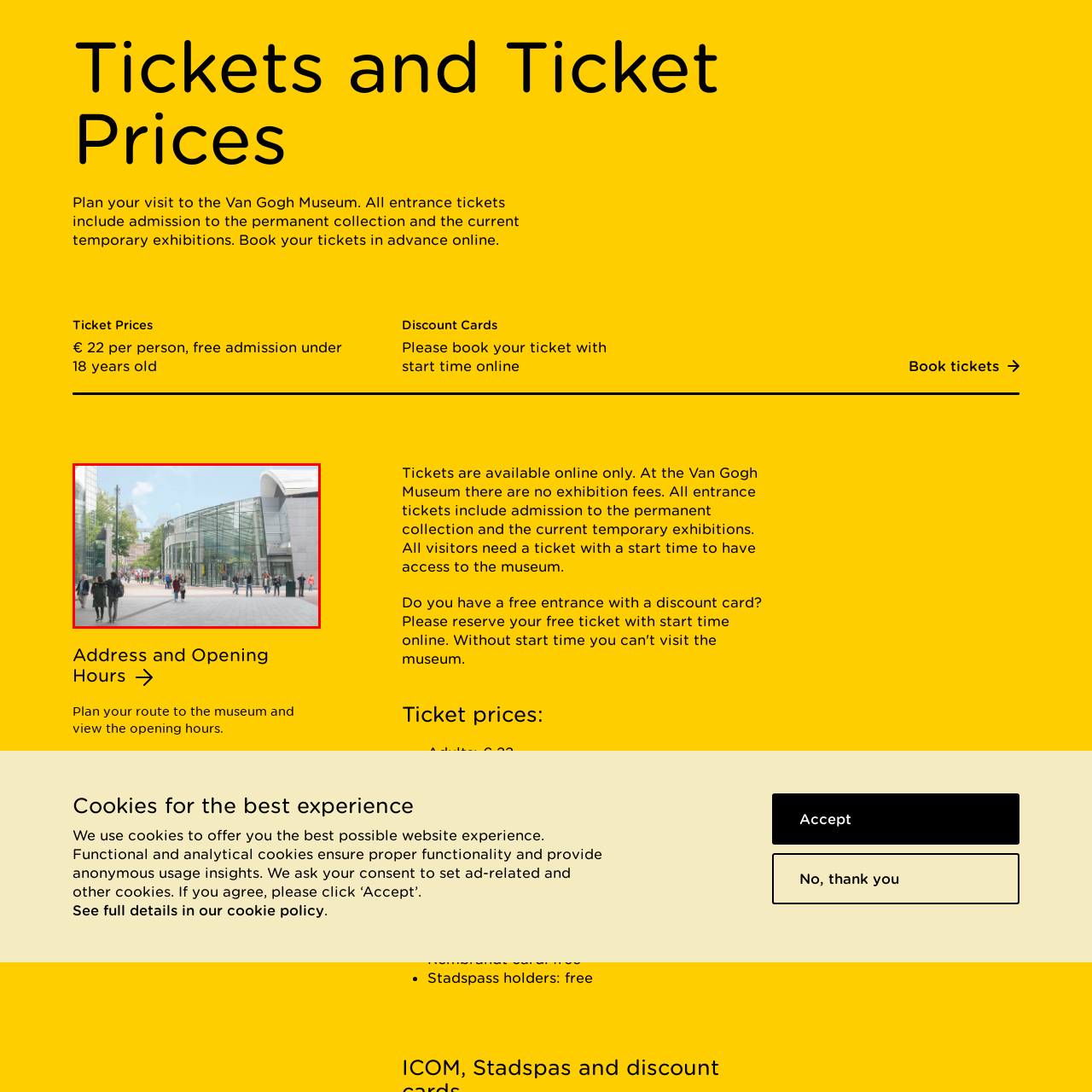Describe in detail the elements and actions shown in the image within the red-bordered area.

The image captures the stunning glass entrance of the Van Gogh Museum, located at Museumplein in Amsterdam. This modern architectural feature harmoniously blends sleek glass surfaces with the surrounding urban landscape, inviting visitors into the world of Vincent van Gogh. The area is bustling with pedestrians, showcasing a lively atmosphere, as people stroll along the pathways. Sunlight filters through the trees, enhancing the inviting ambiance of the museum's entrance. This image reflects not only the architectural beauty of the museum but also its importance as a cultural hub for art enthusiasts and tourists alike. Visitors are welcomed to explore the museum's rich collection and exhibitions, making it a must-visit destination.